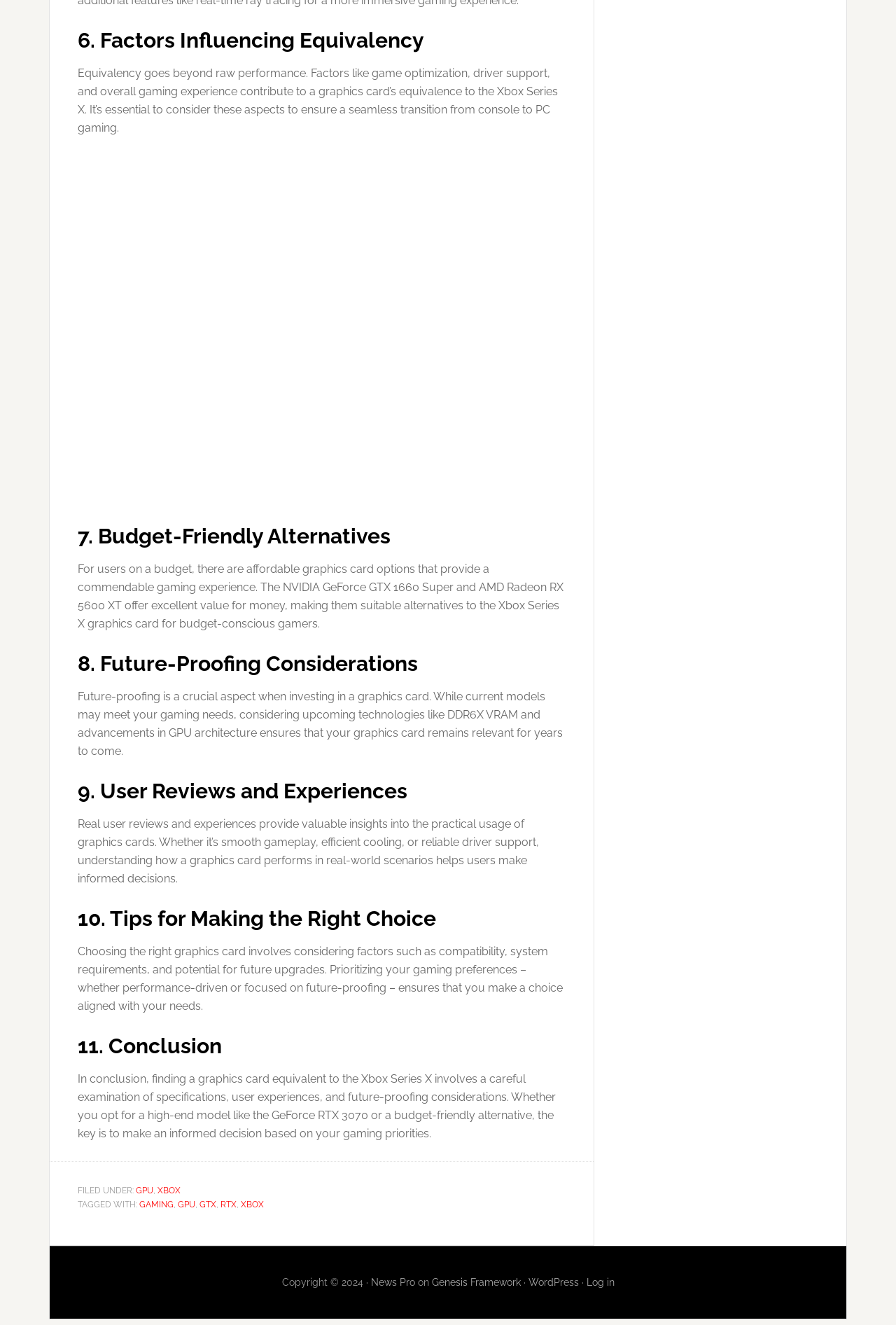Please find the bounding box coordinates of the element that you should click to achieve the following instruction: "Click on the 'Log in' link". The coordinates should be presented as four float numbers between 0 and 1: [left, top, right, bottom].

[0.654, 0.964, 0.686, 0.972]